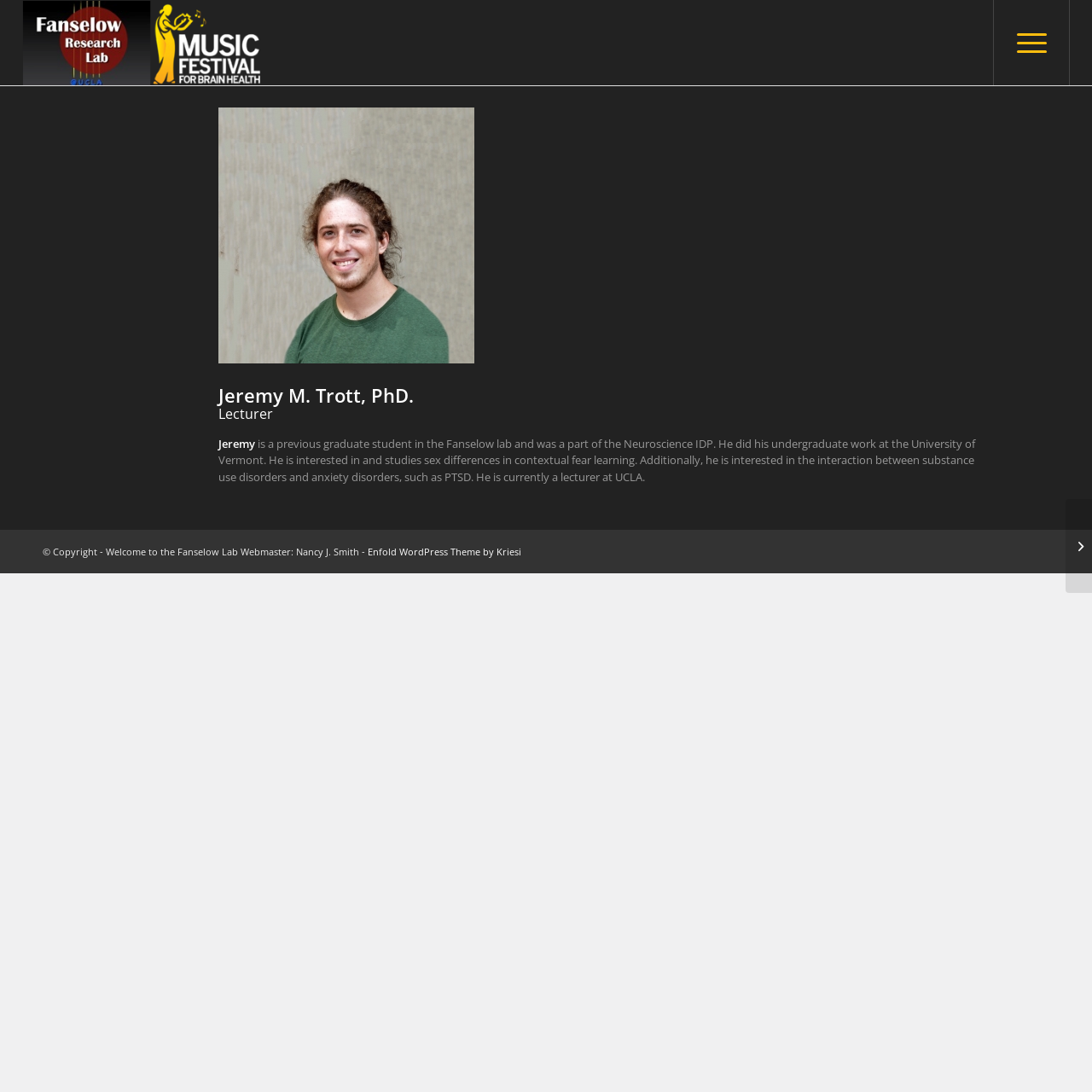Find the bounding box coordinates for the HTML element described in this sentence: "1512". Provide the coordinates as four float numbers between 0 and 1, in the format [left, top, right, bottom].

None